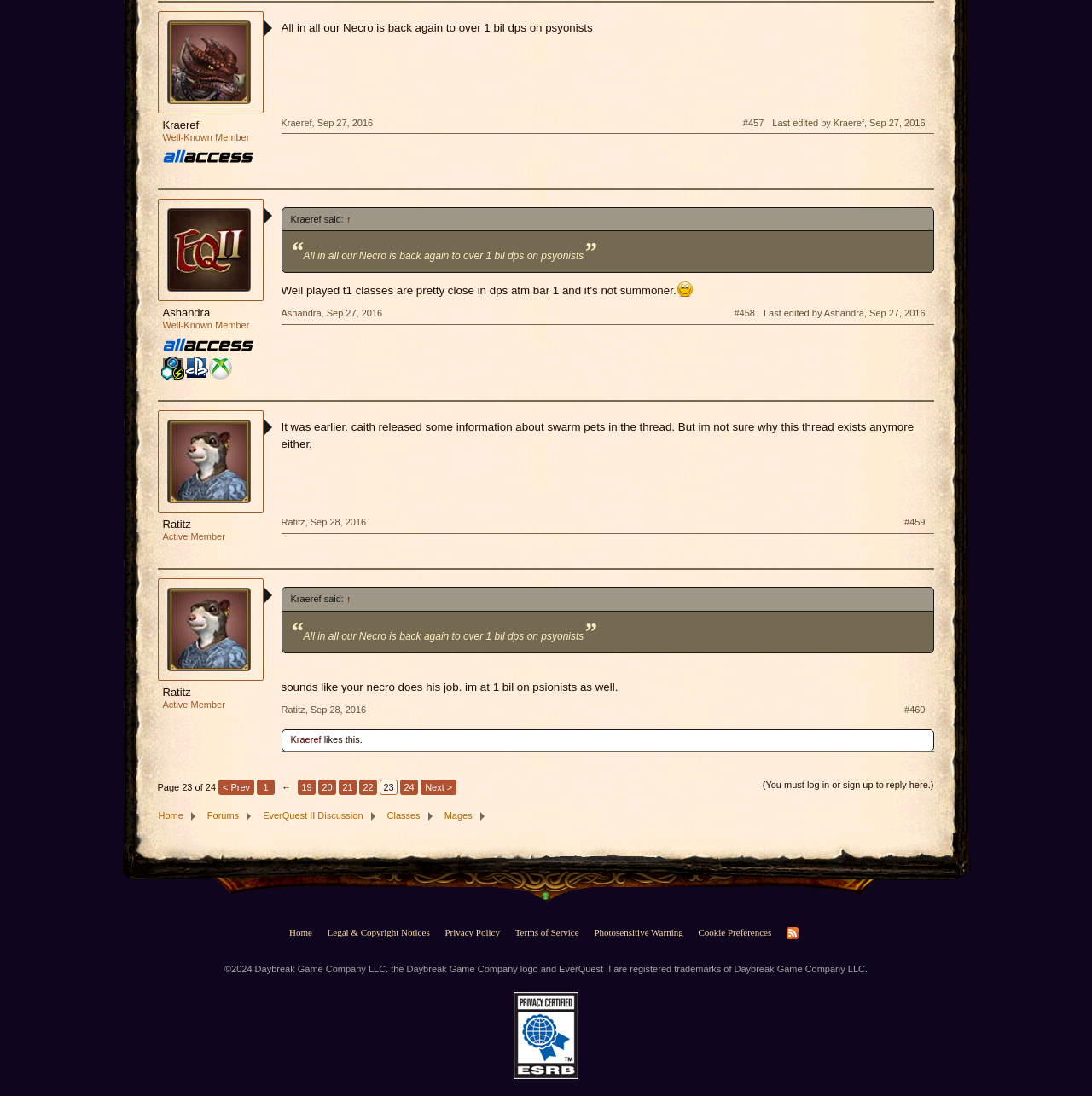Pinpoint the bounding box coordinates of the element that must be clicked to accomplish the following instruction: "View Ratitz's post". The coordinates should be in the format of four float numbers between 0 and 1, i.e., [left, top, right, bottom].

[0.257, 0.382, 0.855, 0.414]